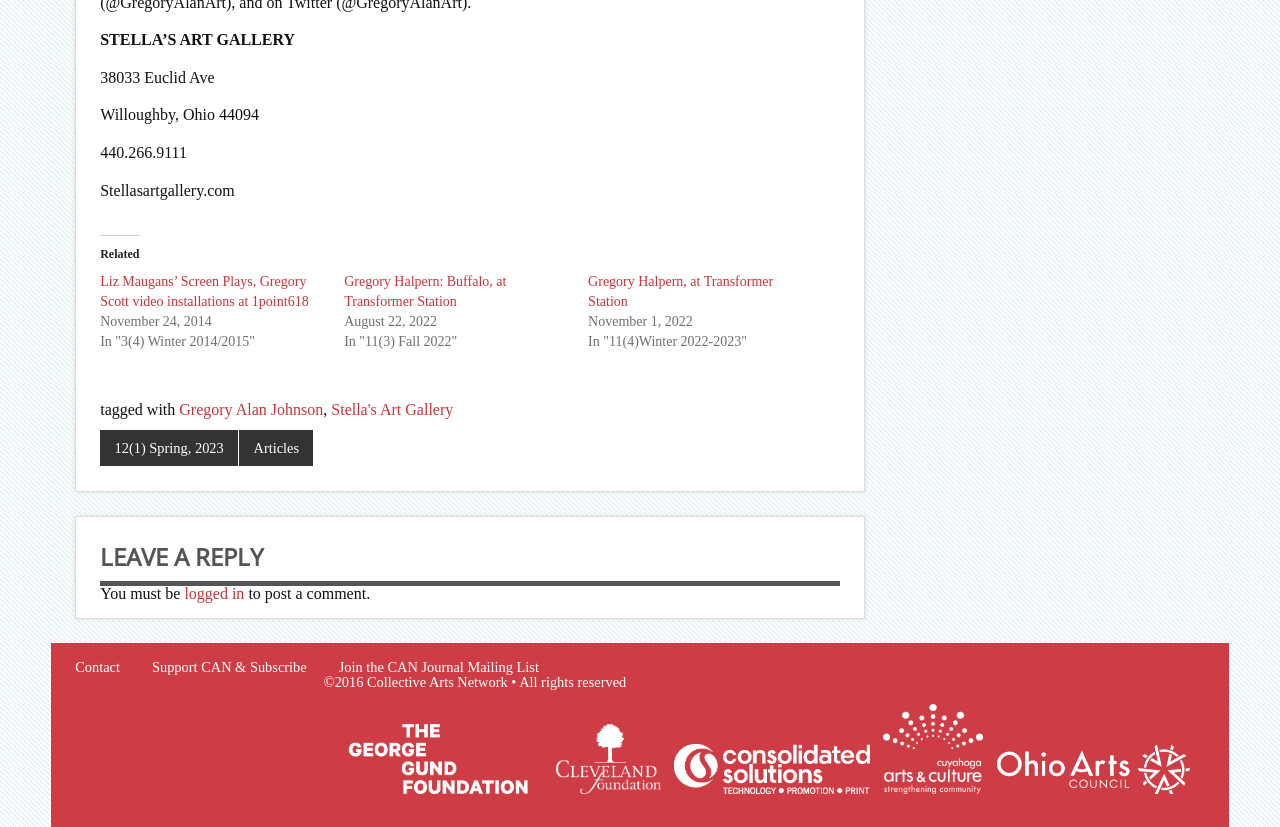Specify the bounding box coordinates of the element's region that should be clicked to achieve the following instruction: "Contact the Collective Arts Network". The bounding box coordinates consist of four float numbers between 0 and 1, in the format [left, top, right, bottom].

[0.059, 0.798, 0.094, 0.815]